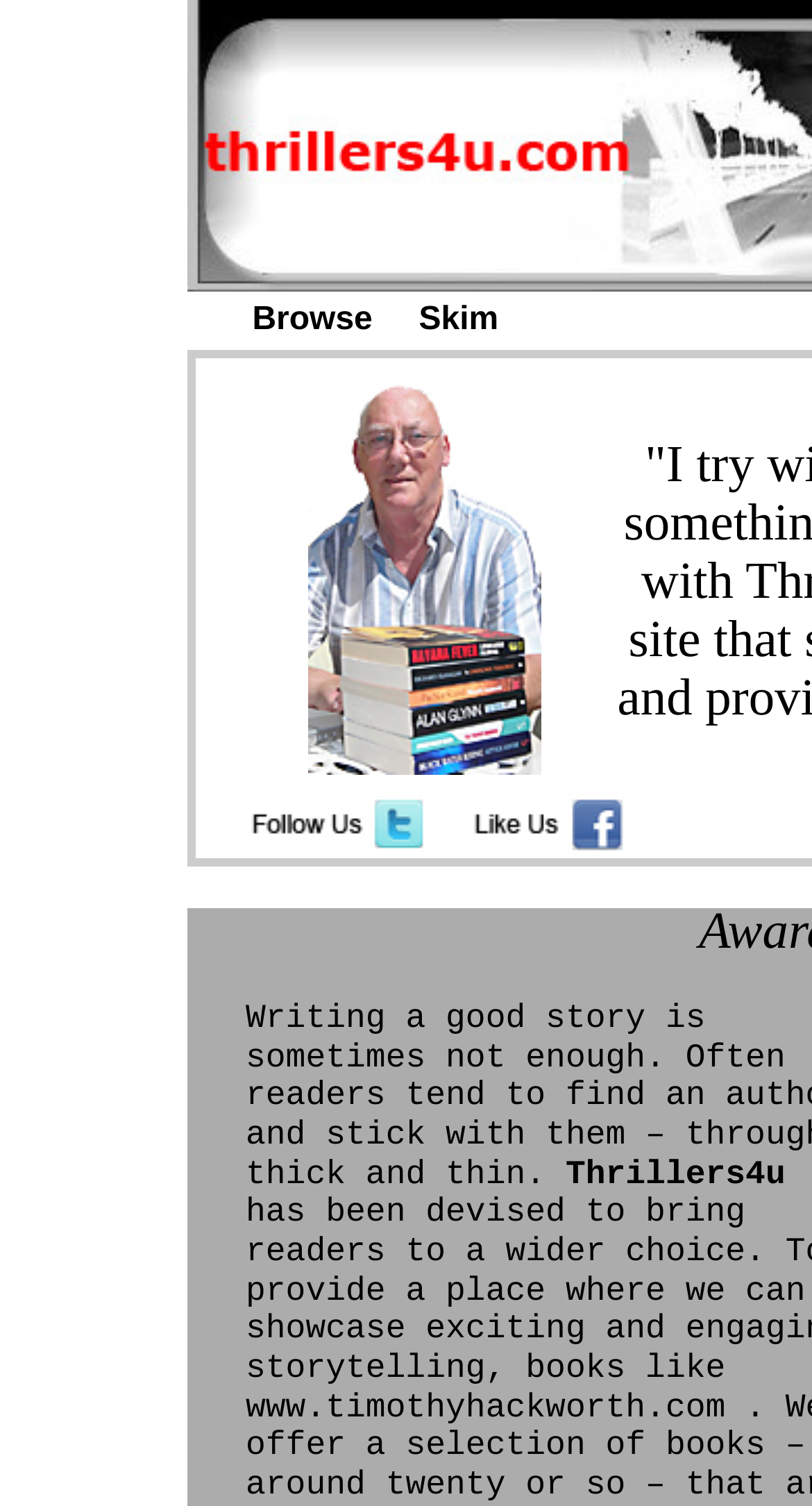How many navigation links are present at the top?
Look at the image and respond with a single word or a short phrase.

2